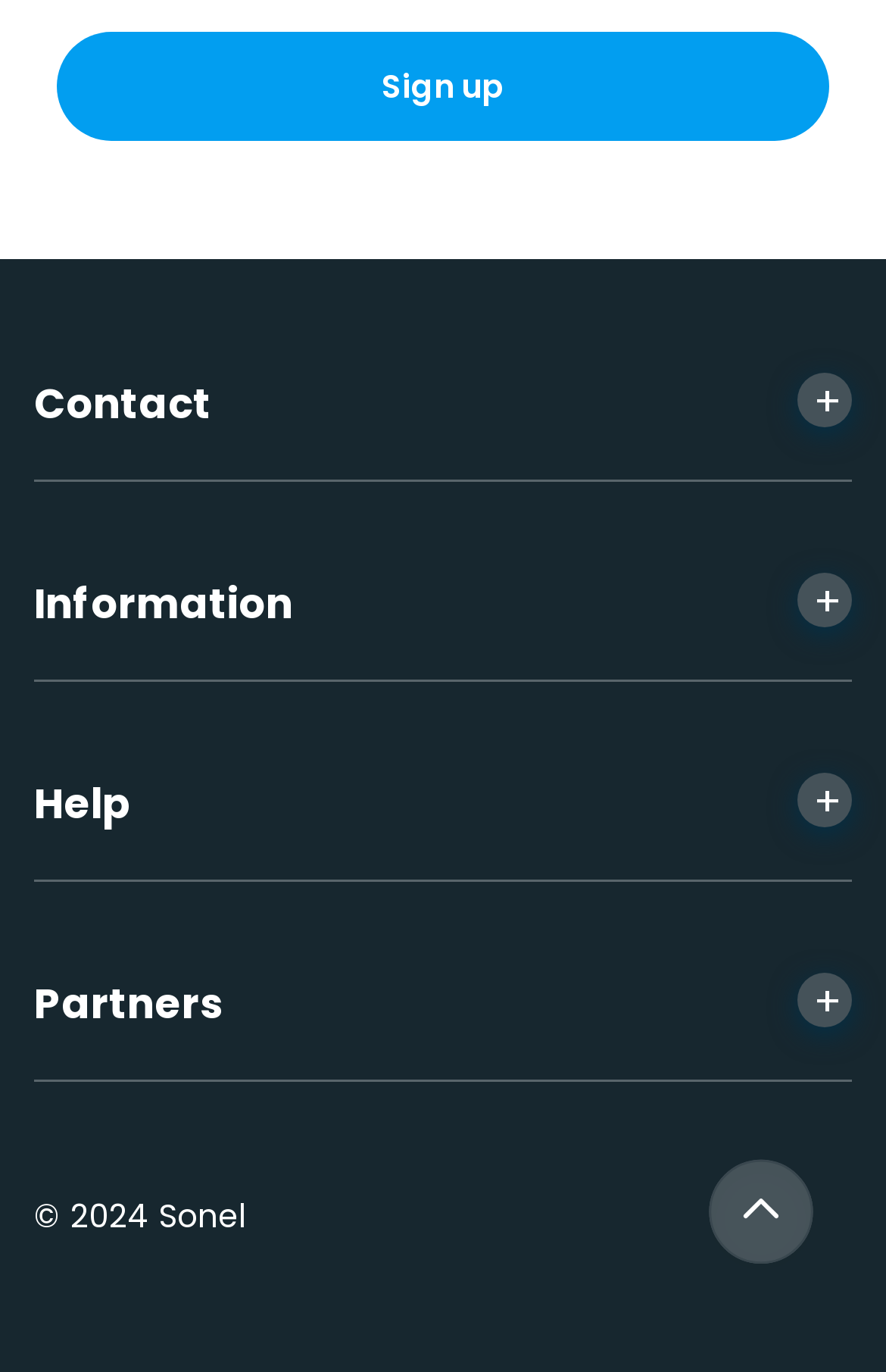Can you pinpoint the bounding box coordinates for the clickable element required for this instruction: "Go back to top"? The coordinates should be four float numbers between 0 and 1, i.e., [left, top, right, bottom].

[0.756, 0.822, 0.962, 0.954]